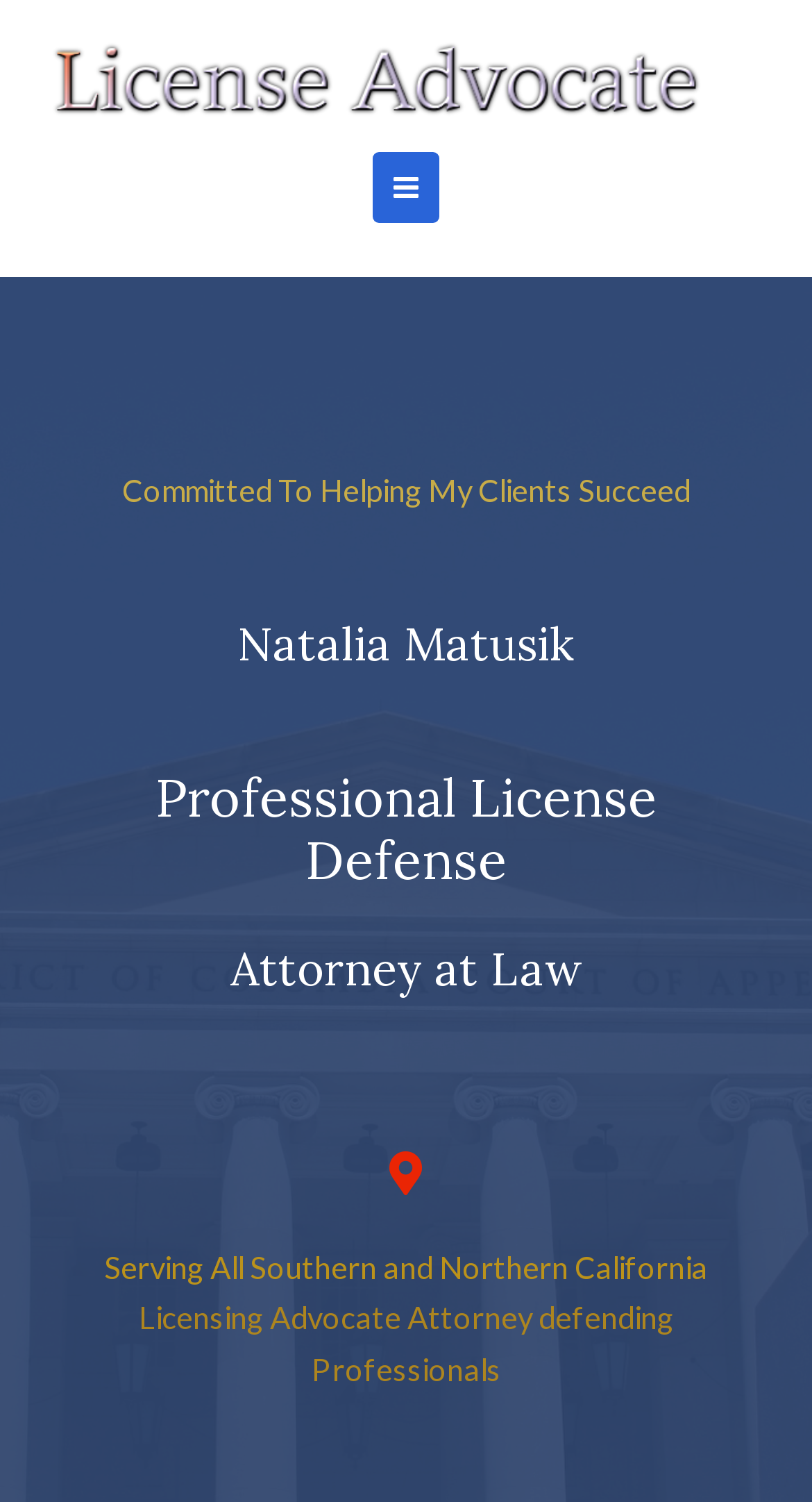What is the profession of Natalia Matusik?
Using the details from the image, give an elaborate explanation to answer the question.

Based on the webpage, Natalia Matusik is a Professional License Defense Attorney at Law, which indicates that her profession is an attorney.